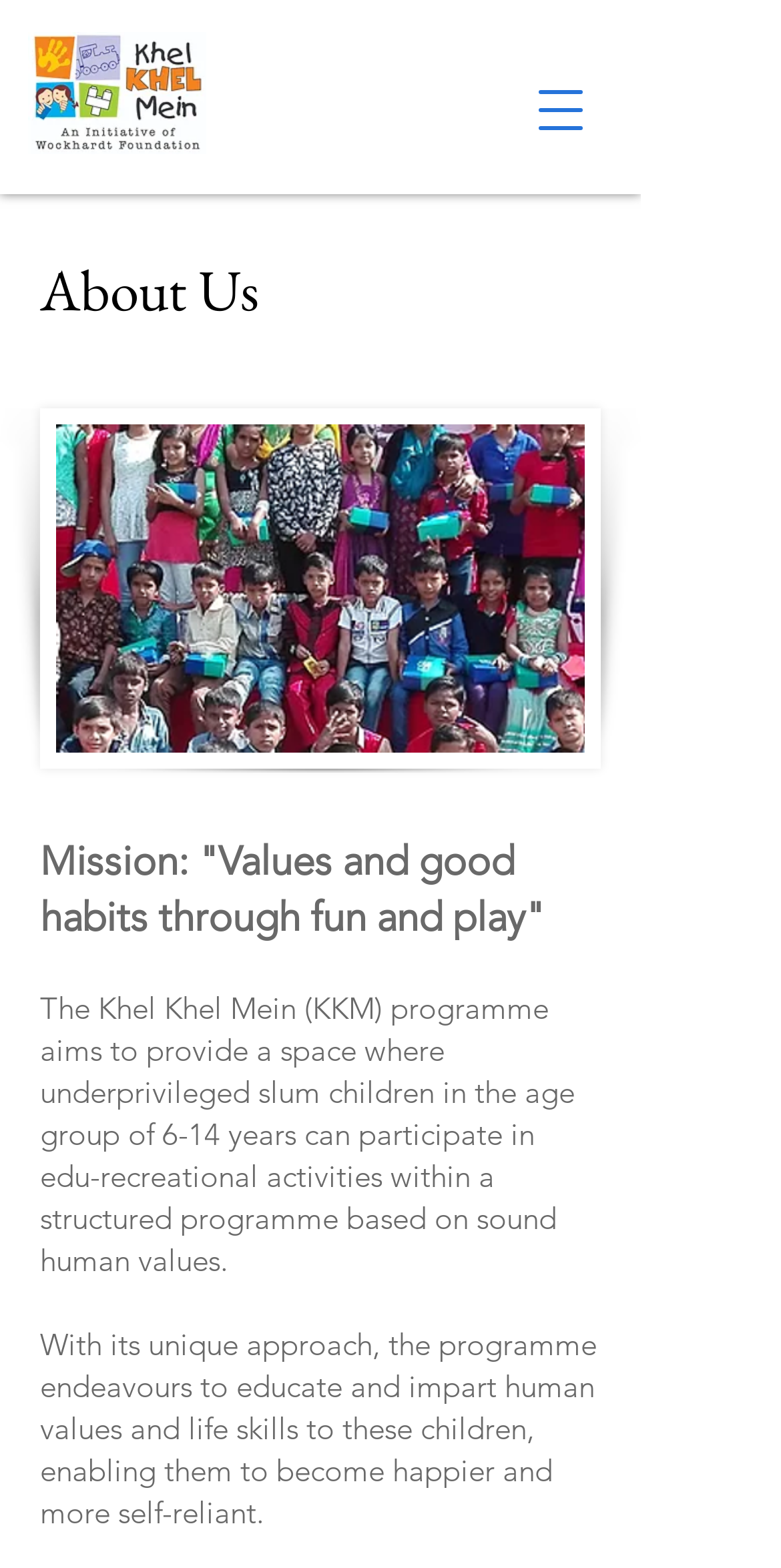Give an in-depth explanation of the webpage layout and content.

The webpage is about Khel Khel Mein, an organization that focuses on providing a space for underprivileged slum children to participate in educational and recreational activities. 

At the top right corner, there is a button to open a navigation menu. On the top left, there is a logo of Khel Khel Mein, which is an image. Below the logo, there is a heading that reads "About Us". 

Further down, there is an image related to Khel Khel Mein, taking up a significant portion of the page. To the left of the image, there are three blocks of text. The first block describes the mission of Khel Khel Mein, stating that it aims to instill values and good habits through fun and play. The second block is a small, empty space. The third block provides more information about the program, explaining that it targets children between 6-14 years old and aims to educate and impart human values and life skills to them. 

The final block of text continues the description of the program, stating that it endeavors to make the children happier and more self-reliant.